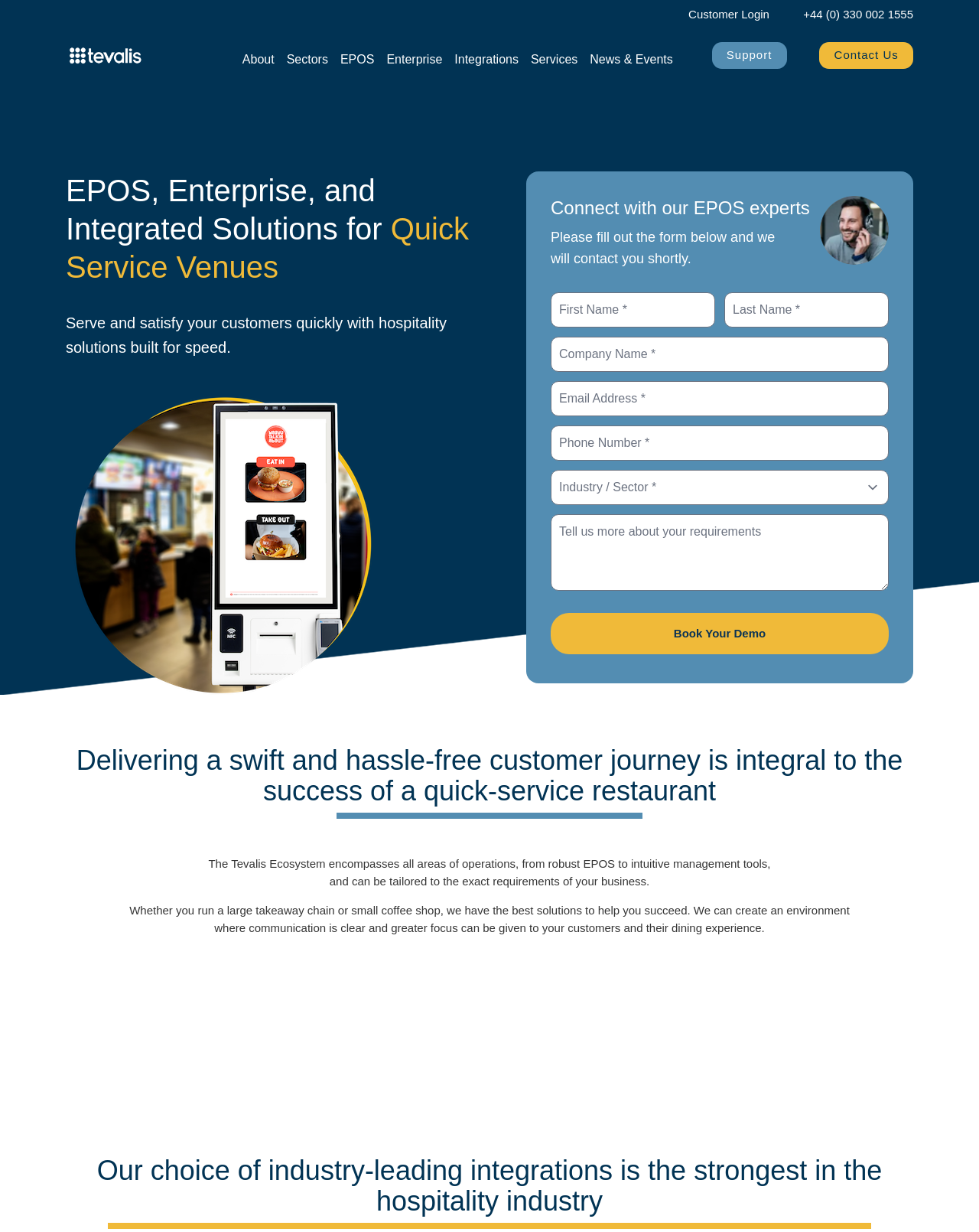Give the bounding box coordinates for this UI element: "About Us". The coordinates should be four float numbers between 0 and 1, arranged as [left, top, right, bottom].

None